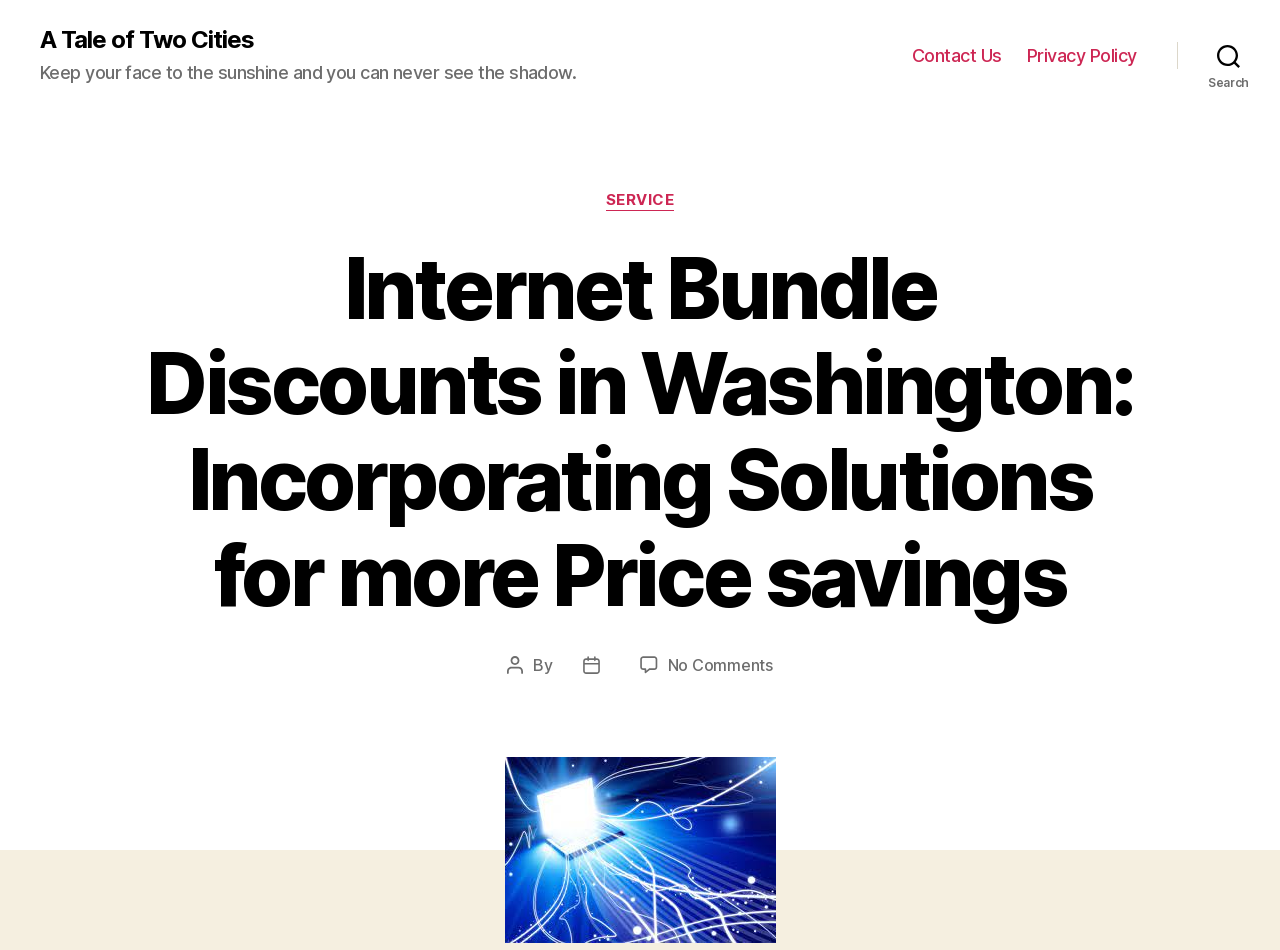What is the category of the post?
Please ensure your answer is as detailed and informative as possible.

I looked at the link element with the text 'SERVICE' which is located inside the HeaderAsNonLandmark element, and determined that it is the category of the post.